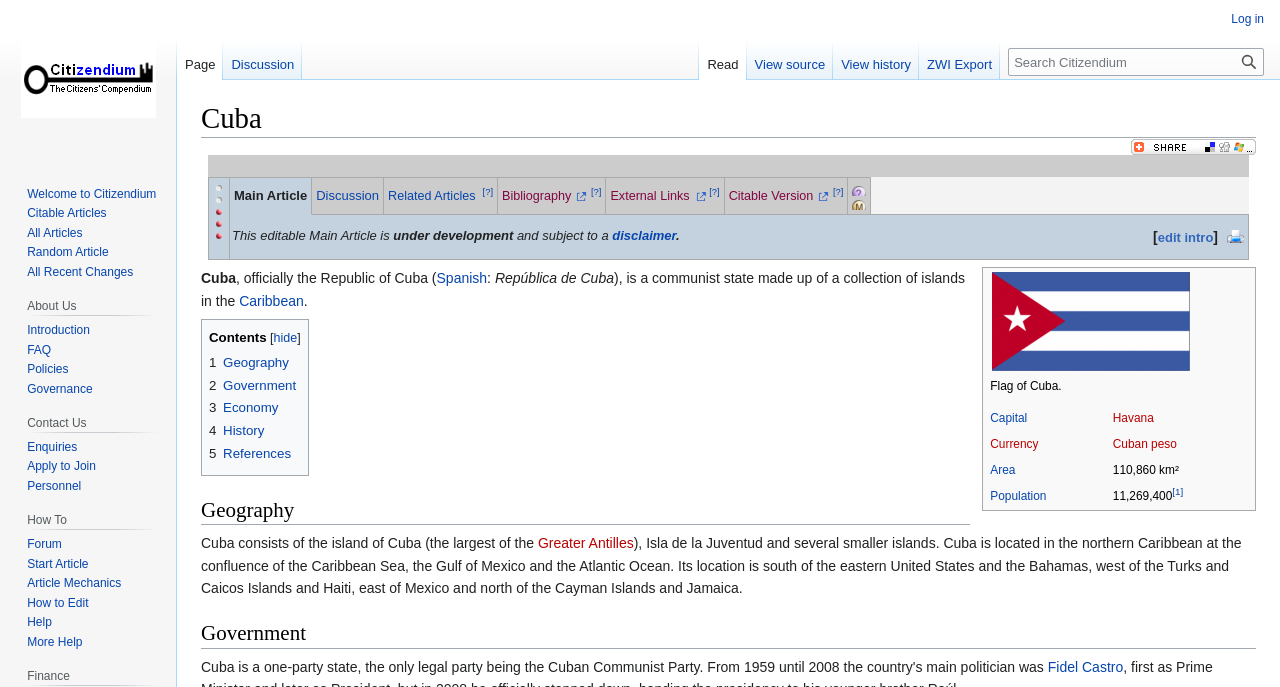Bounding box coordinates are to be given in the format (top-left x, top-left y, bottom-right x, bottom-right y). All values must be floating point numbers between 0 and 1. Provide the bounding box coordinate for the UI element described as: 1 Geography

[0.163, 0.517, 0.226, 0.539]